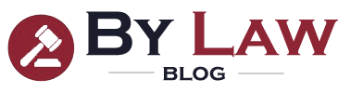Please respond to the question using a single word or phrase:
What color is the text 'By LAW'?

Black